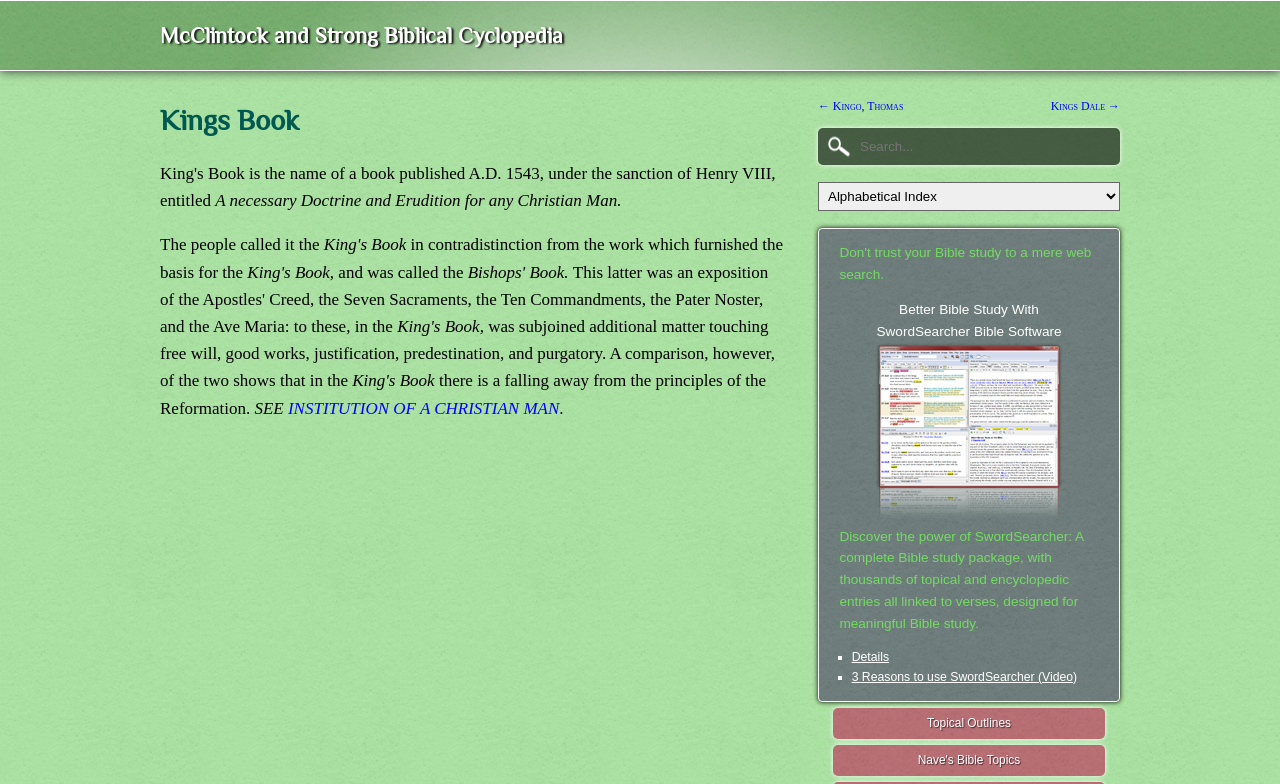Look at the image and give a detailed response to the following question: What is the topic of the 'Topical Outlines' link?

The 'Topical Outlines' link is likely related to Bible study, as it is situated among other links and content related to biblical cyclopedia and Bible software, suggesting that it provides outlines or summaries of biblical topics.